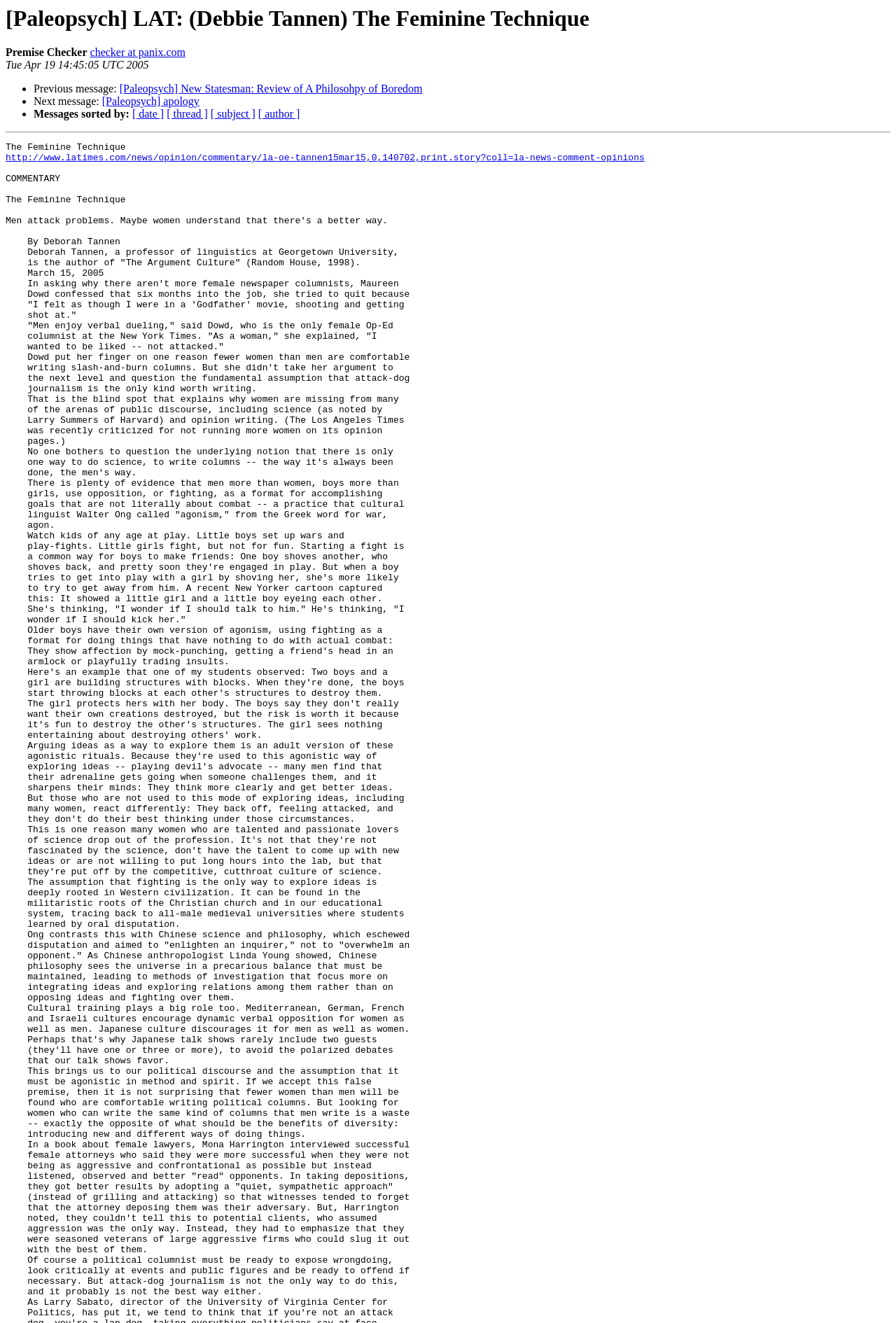Mark the bounding box of the element that matches the following description: "http://www.latimes.com/news/opinion/commentary/la-oe-tannen15mar15,0,140702,print.story?coll=la-news-comment-opinions".

[0.006, 0.116, 0.722, 0.124]